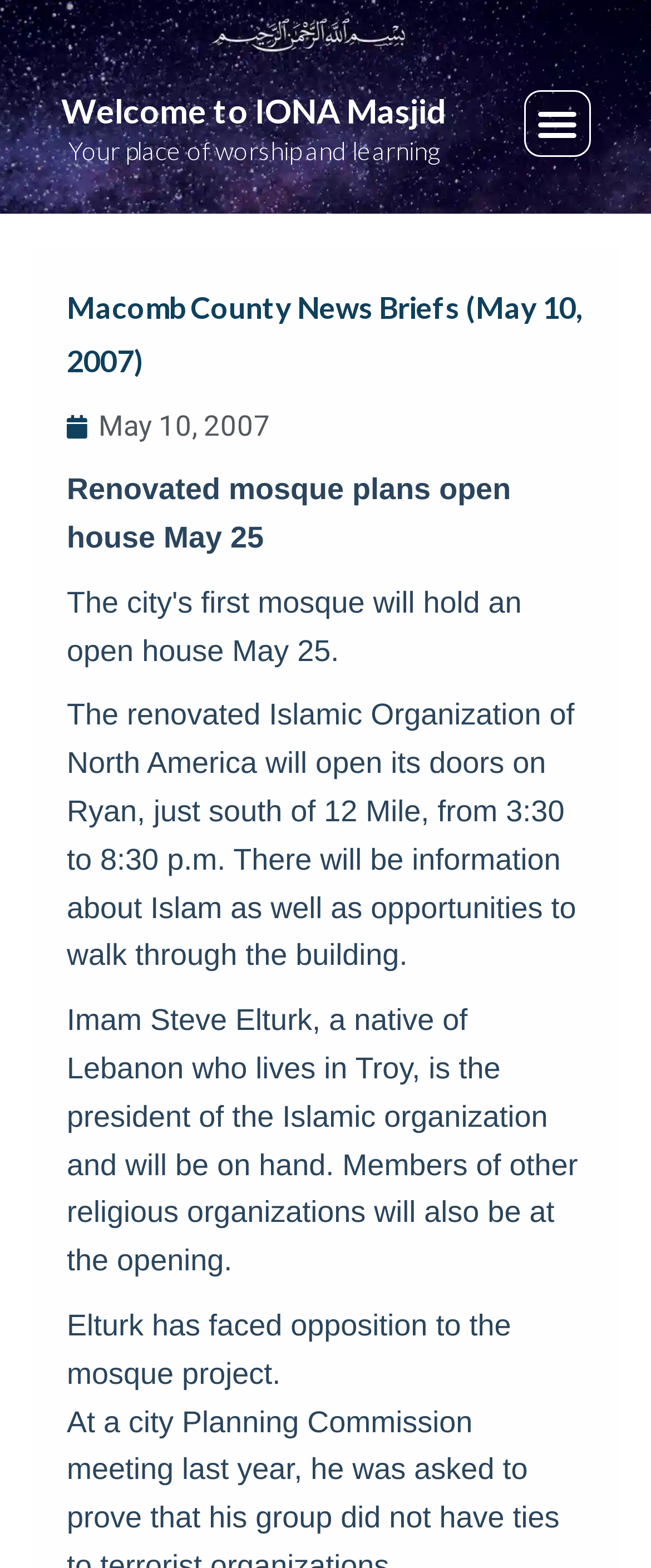Identify the bounding box for the UI element described as: "Moviebox apk 2018 download". The coordinates should be four float numbers between 0 and 1, i.e., [left, top, right, bottom].

None